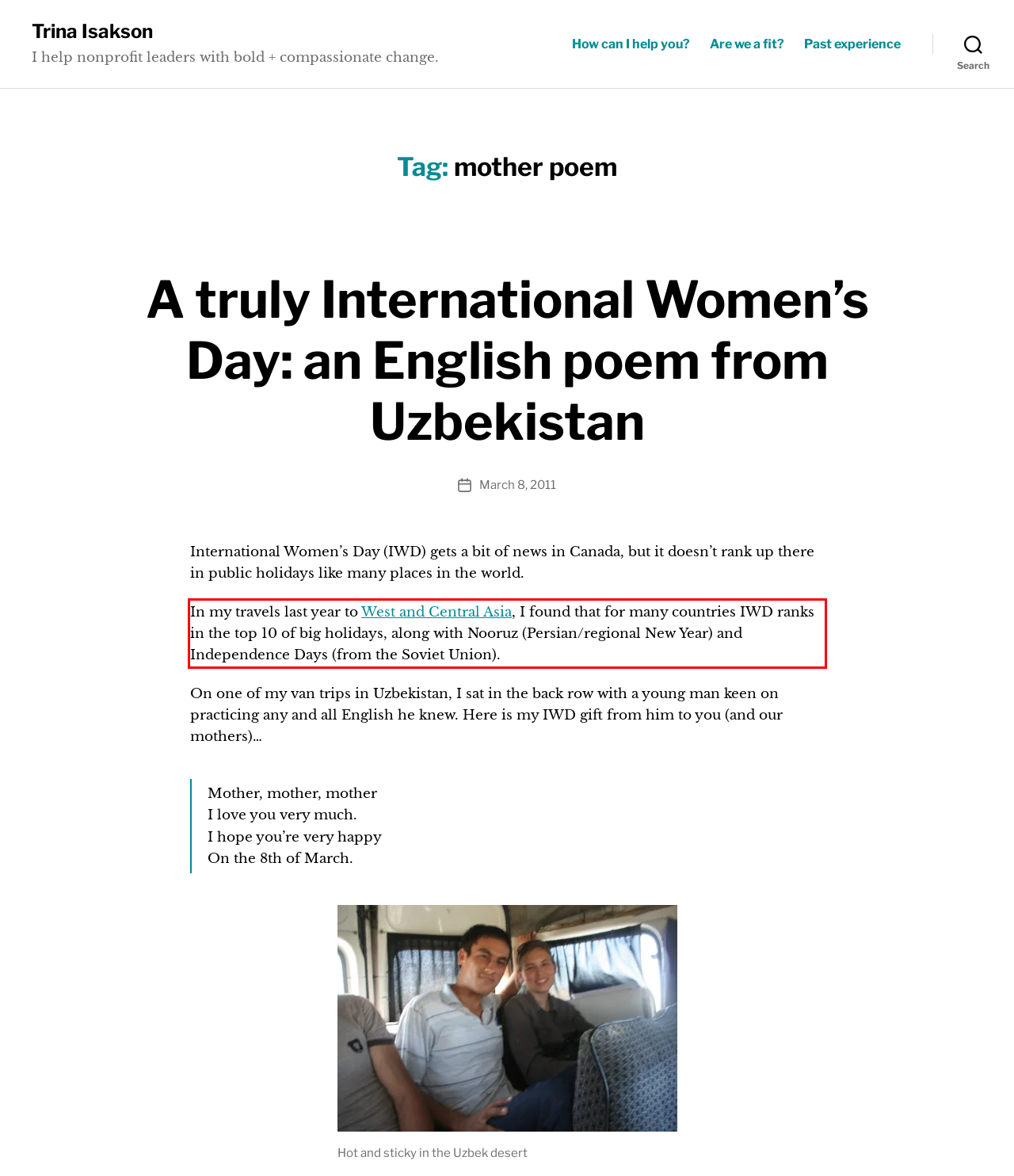Analyze the screenshot of a webpage where a red rectangle is bounding a UI element. Extract and generate the text content within this red bounding box.

In my travels last year to West and Central Asia, I found that for many countries IWD ranks in the top 10 of big holidays, along with Nooruz (Persian/regional New Year) and Independence Days (from the Soviet Union).